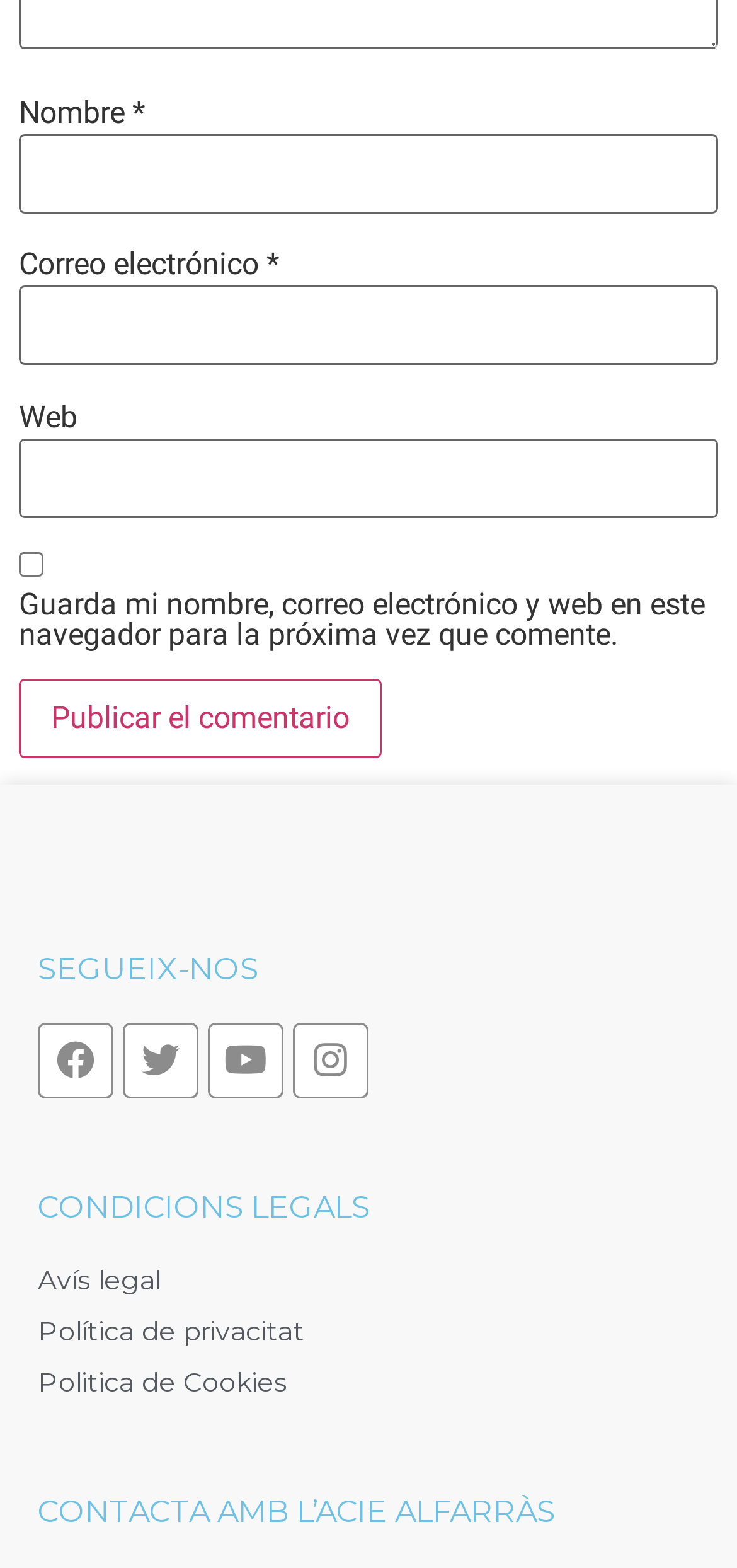What is the purpose of the checkbox?
Please answer using one word or phrase, based on the screenshot.

Save comment info